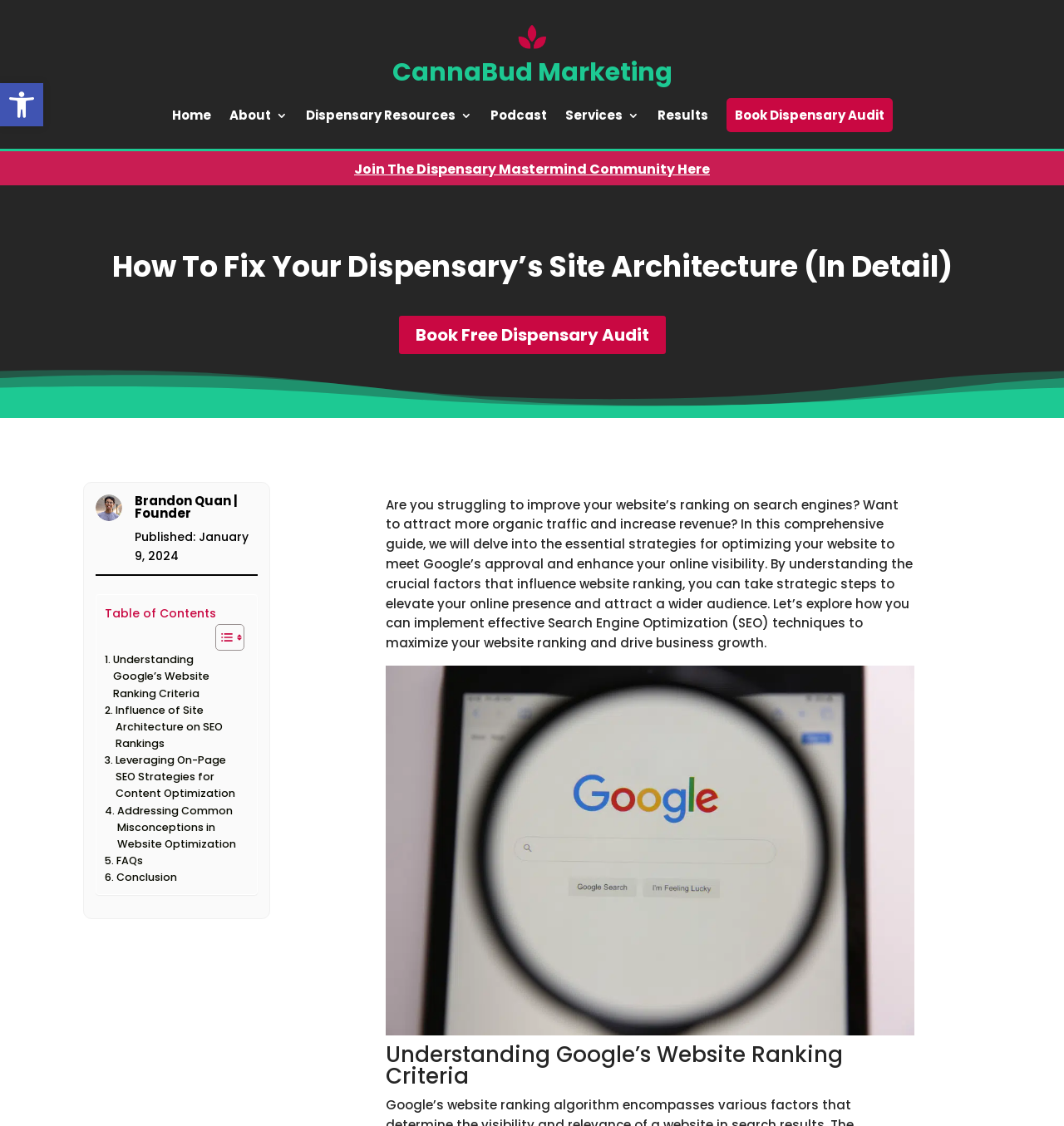Specify the bounding box coordinates of the element's region that should be clicked to achieve the following instruction: "Go to Home". The bounding box coordinates consist of four float numbers between 0 and 1, in the format [left, top, right, bottom].

[0.161, 0.097, 0.198, 0.113]